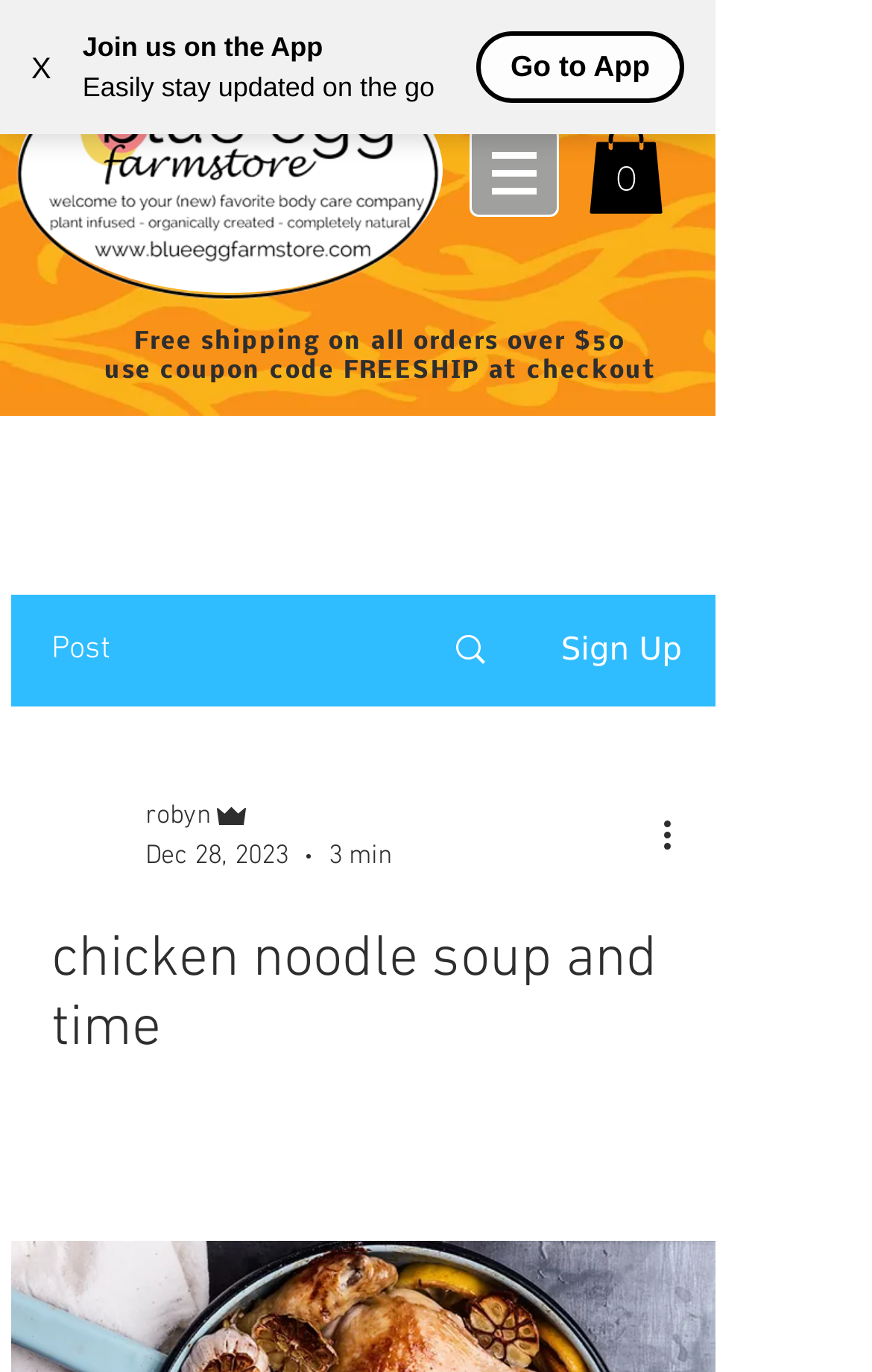What is the role of the person in the picture?
Based on the visual information, provide a detailed and comprehensive answer.

The role of the person in the picture can be found in the generic element that says 'Admin' which is located near the image element with the description 'Writer's picture'.